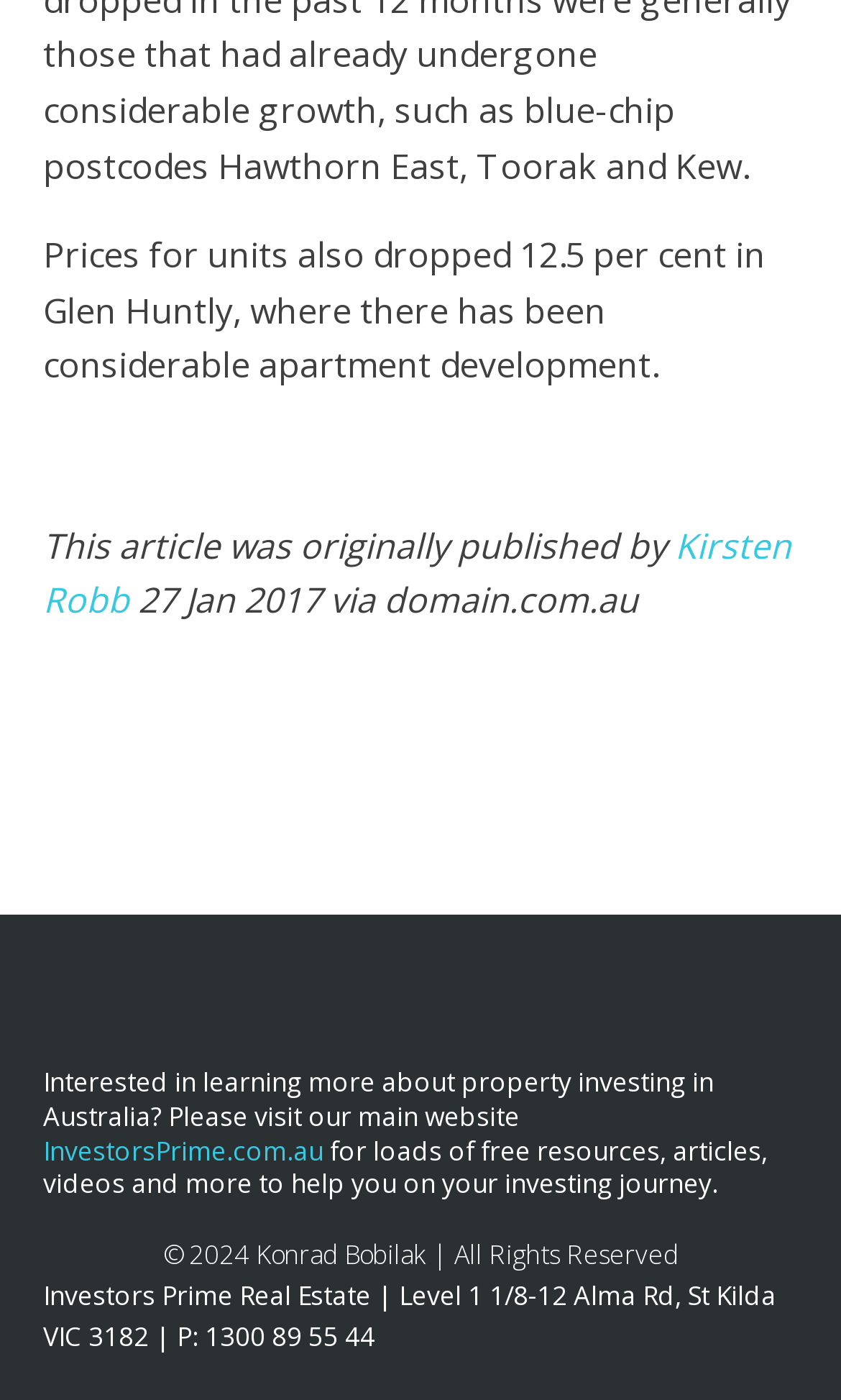For the following element description, predict the bounding box coordinates in the format (top-left x, top-left y, bottom-right x, bottom-right y). All values should be floating point numbers between 0 and 1. Description: InvestorsPrime.com.au

[0.051, 0.808, 0.385, 0.834]